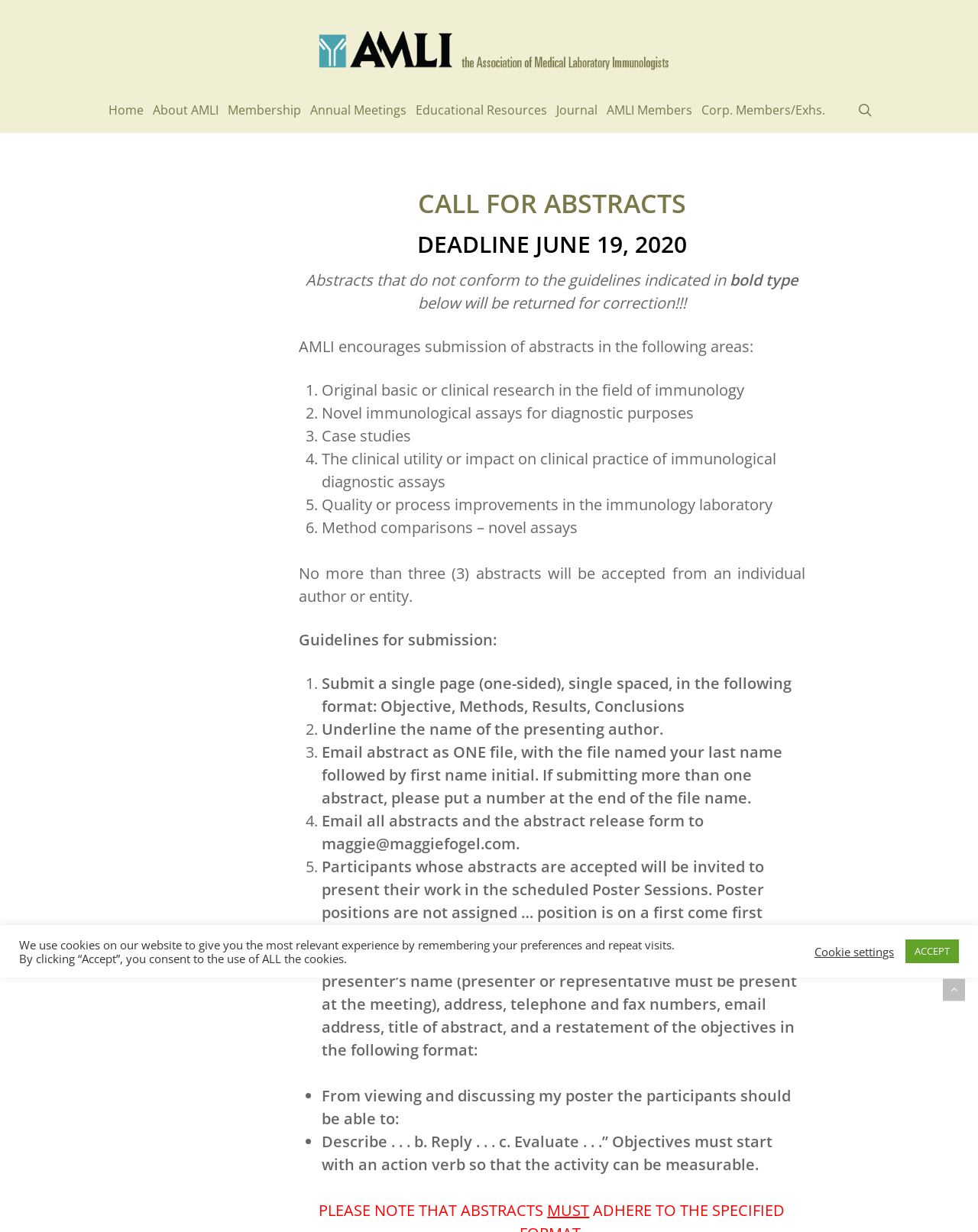Please locate the bounding box coordinates of the element that should be clicked to complete the given instruction: "Click the search link".

[0.875, 0.083, 0.894, 0.095]